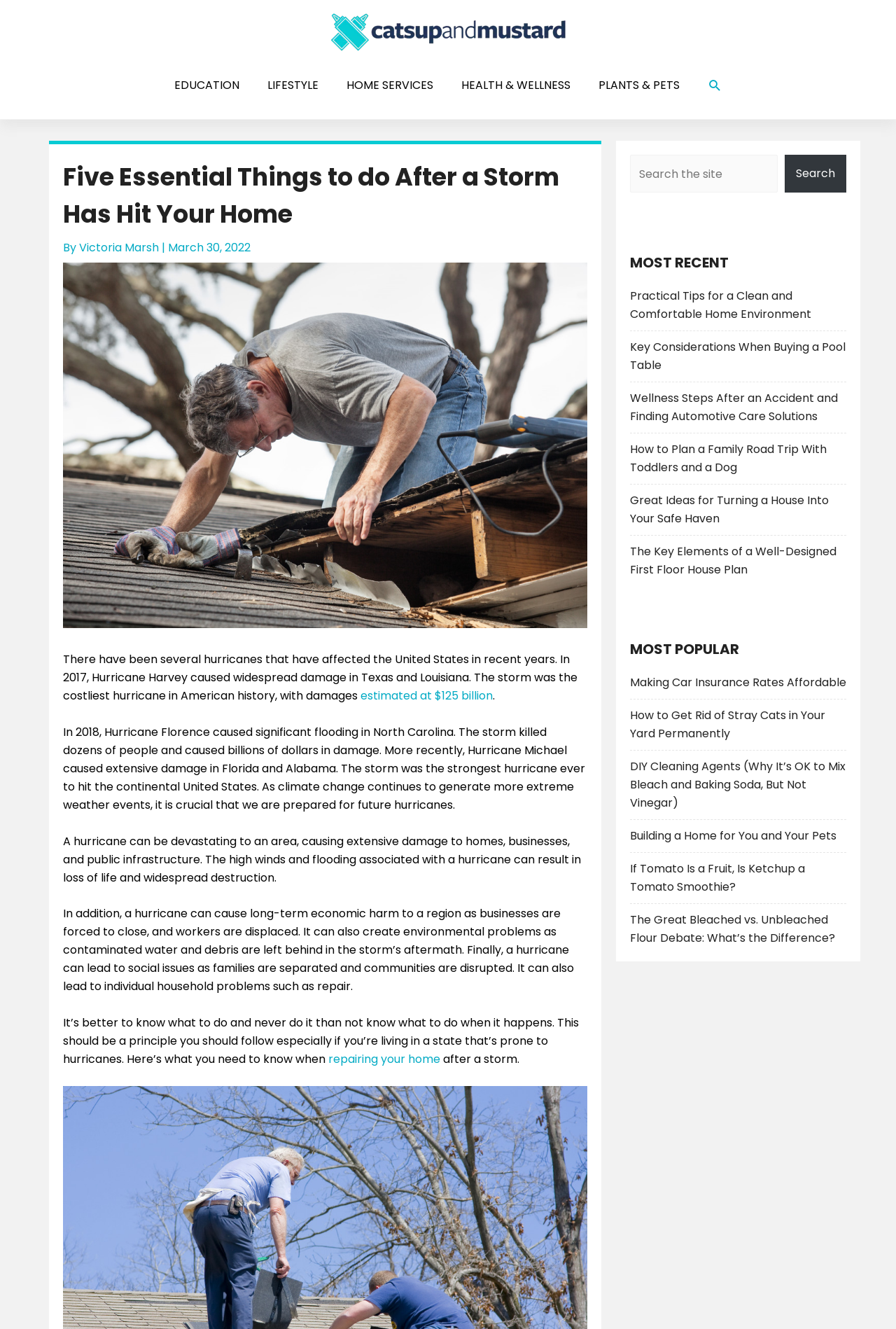What is the topic of the article?
Refer to the image and provide a detailed answer to the question.

The topic of the article can be determined by reading the introductory paragraph, which mentions Hurricane Harvey and its impact on the United States. The article appears to be discussing the effects of hurricanes and how to prepare for them.